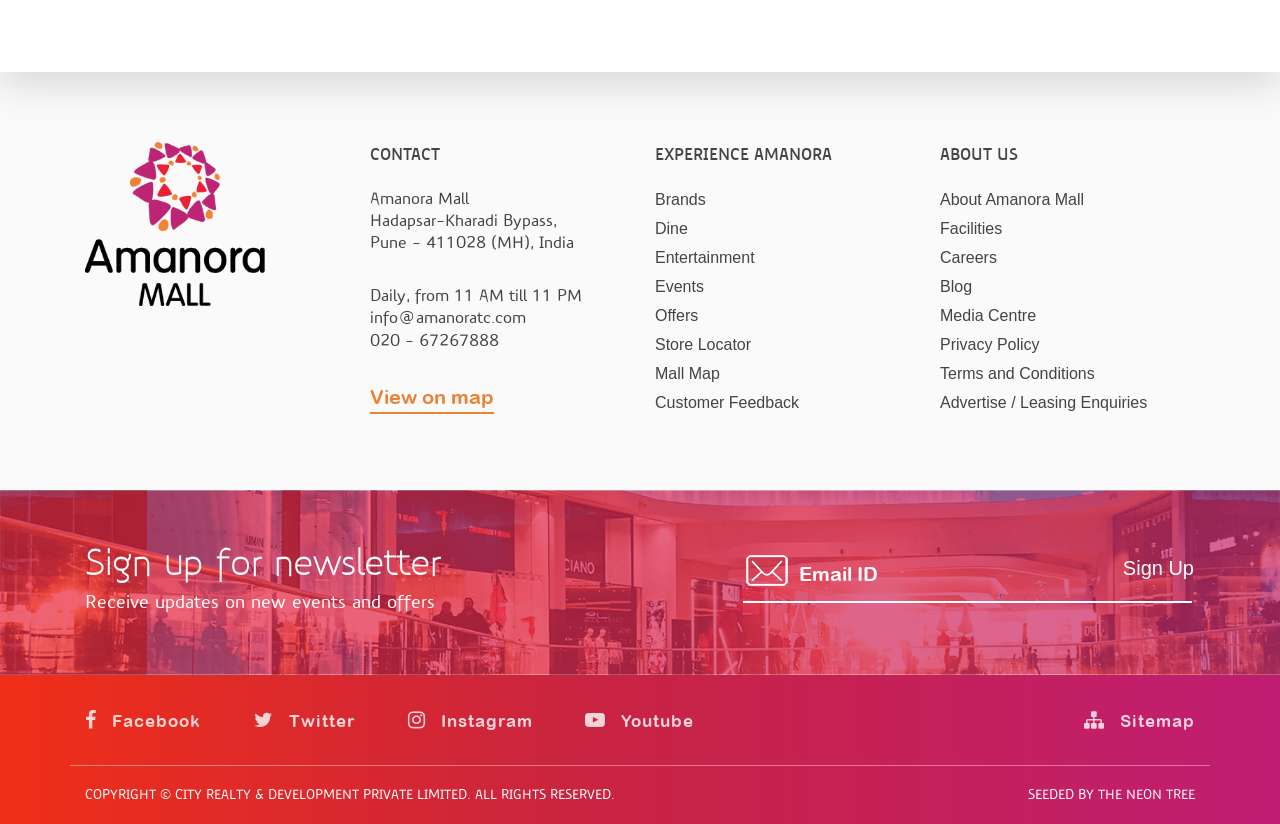Could you determine the bounding box coordinates of the clickable element to complete the instruction: "Explore brands"? Provide the coordinates as four float numbers between 0 and 1, i.e., [left, top, right, bottom].

[0.512, 0.231, 0.551, 0.252]